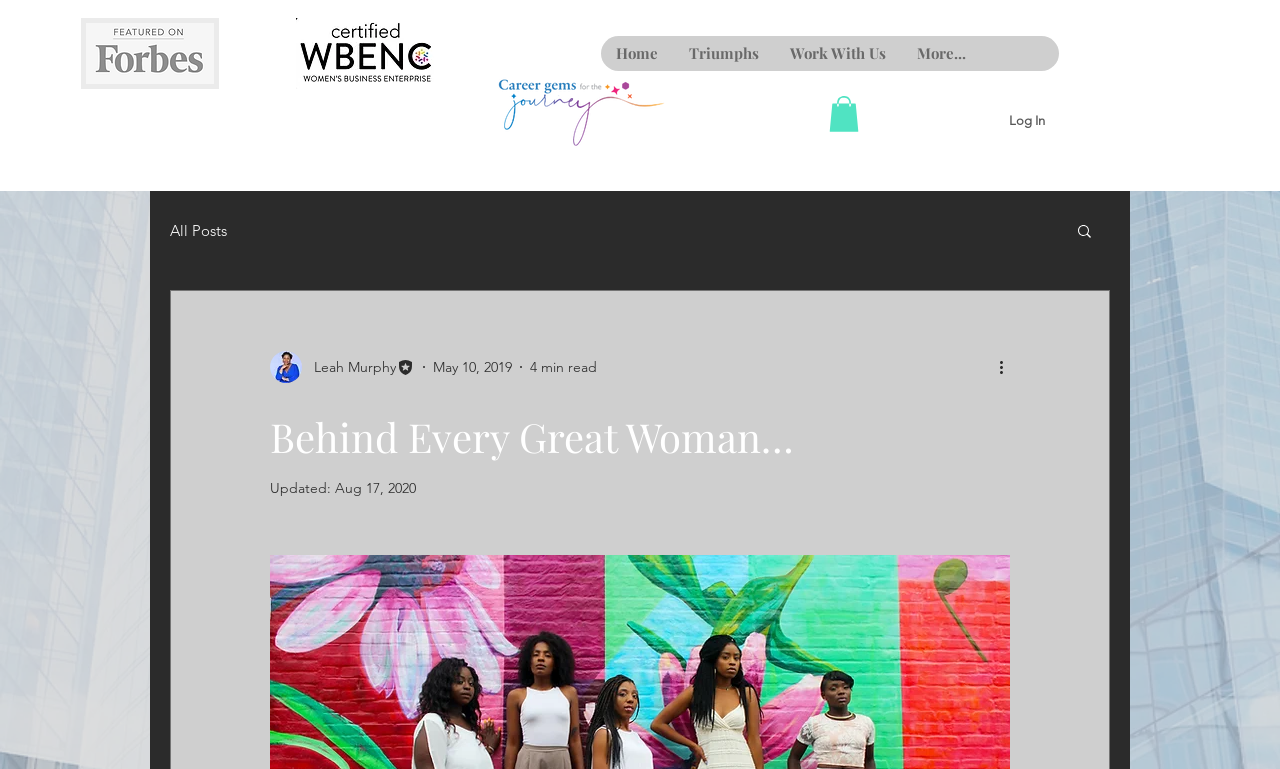Please pinpoint the bounding box coordinates for the region I should click to adhere to this instruction: "Log in to the website".

[0.777, 0.138, 0.827, 0.178]